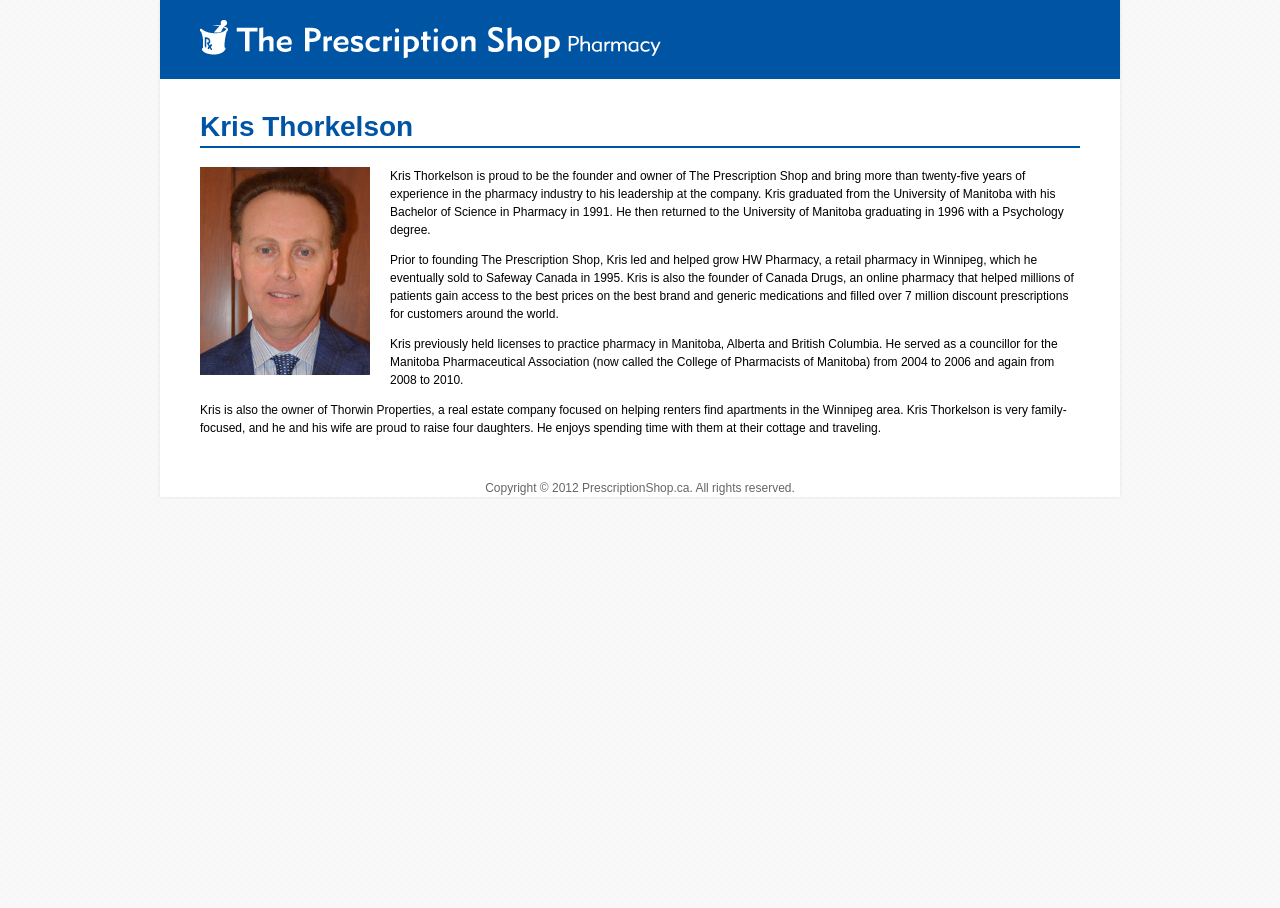Provide a comprehensive caption for the webpage.

The webpage is about Kris Thorkelson, the founder and owner of The Prescription Shop. At the top left, there is a link. Below the link, a heading with the name "Kris Thorkelson" is prominently displayed. To the right of the heading, an image is positioned. 

Below the image, there are four paragraphs of text that describe Kris Thorkelson's background and experience in the pharmacy industry. The first paragraph explains his education and leadership at The Prescription Shop. The second paragraph discusses his previous experience at HW Pharmacy and founding Canada Drugs, an online pharmacy. The third paragraph mentions his licenses to practice pharmacy in different provinces and his involvement with the Manitoba Pharmaceutical Association. The fourth paragraph talks about his real estate company, Thorwin Properties, and his personal life.

At the bottom of the page, a copyright notice is displayed, stating "Copyright © 2012 PrescriptionShop.ca. All rights reserved."